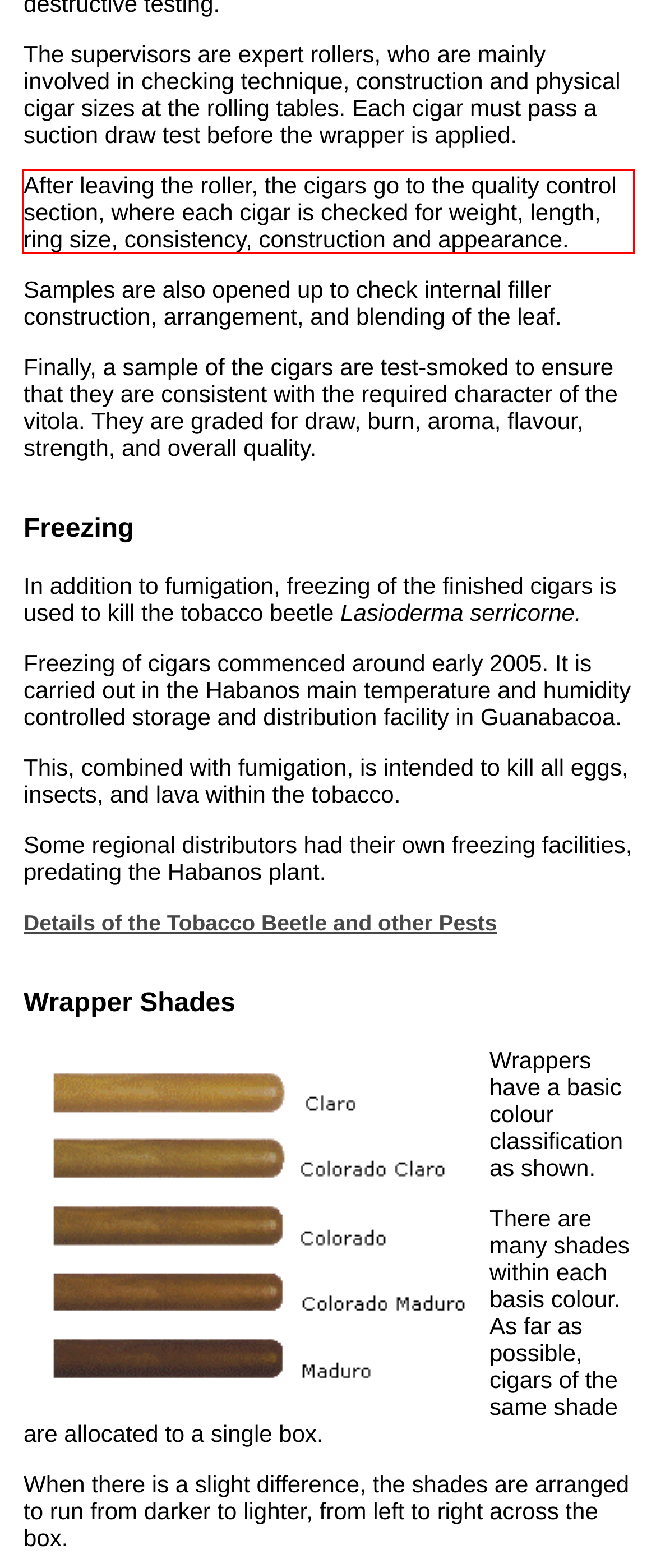You have a screenshot of a webpage with a red bounding box. Use OCR to generate the text contained within this red rectangle.

After leaving the roller, the cigars go to the quality control section, where each cigar is checked for weight, length, ring size, consistency, construction and appearance.